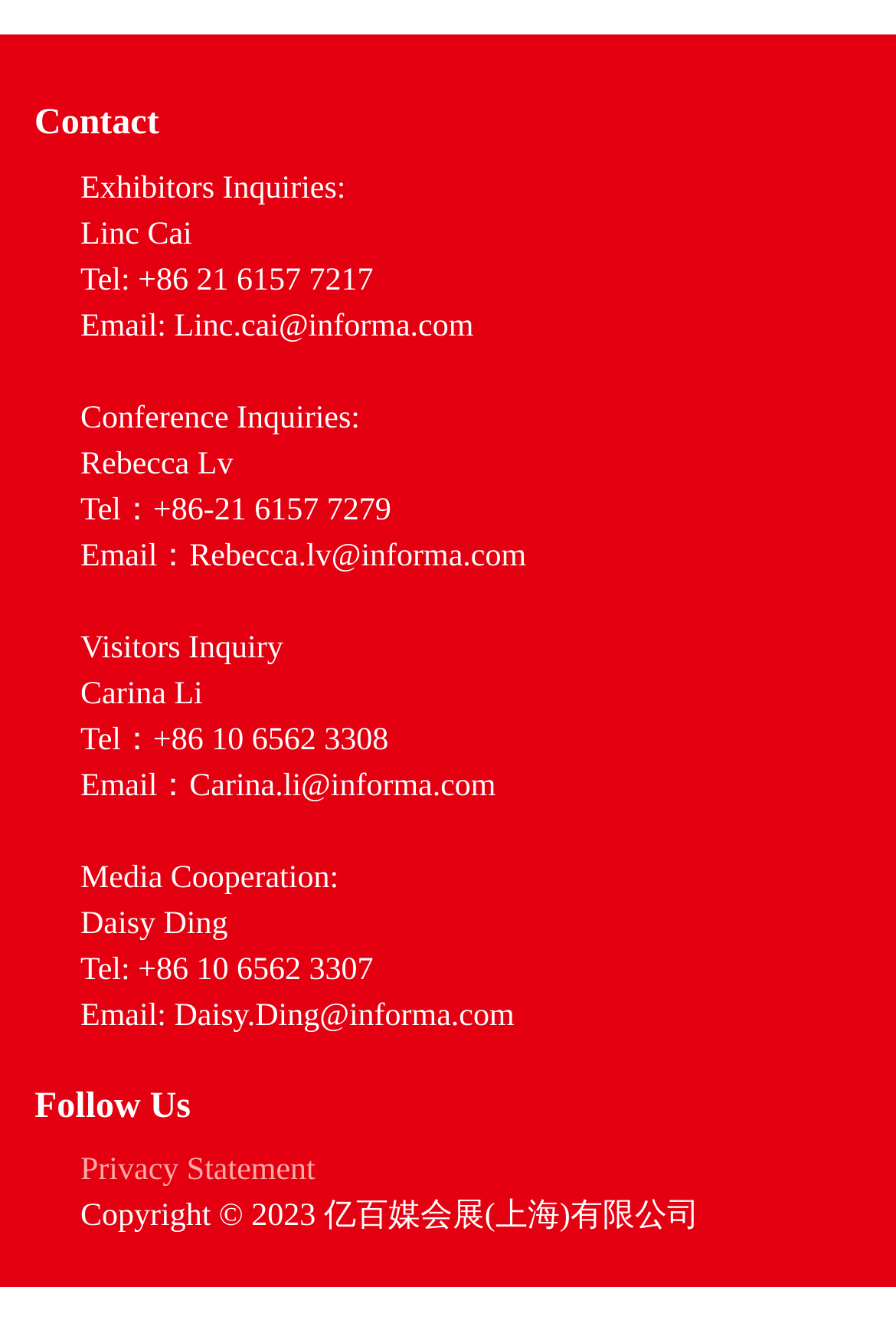Given the element description "Copyright © 2023 亿百媒会展(上海)有限公司" in the screenshot, predict the bounding box coordinates of that UI element.

[0.09, 0.9, 0.78, 0.926]